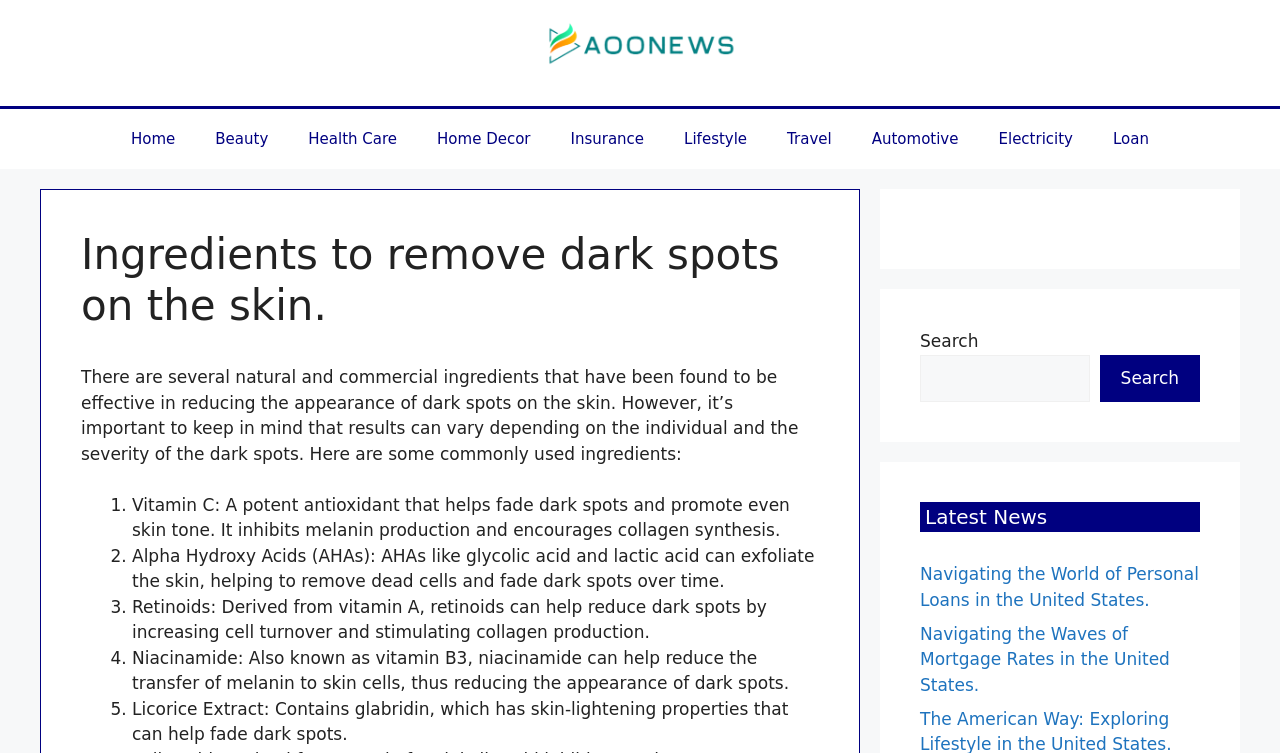Find the bounding box coordinates of the element I should click to carry out the following instruction: "Search for something".

[0.719, 0.471, 0.851, 0.534]